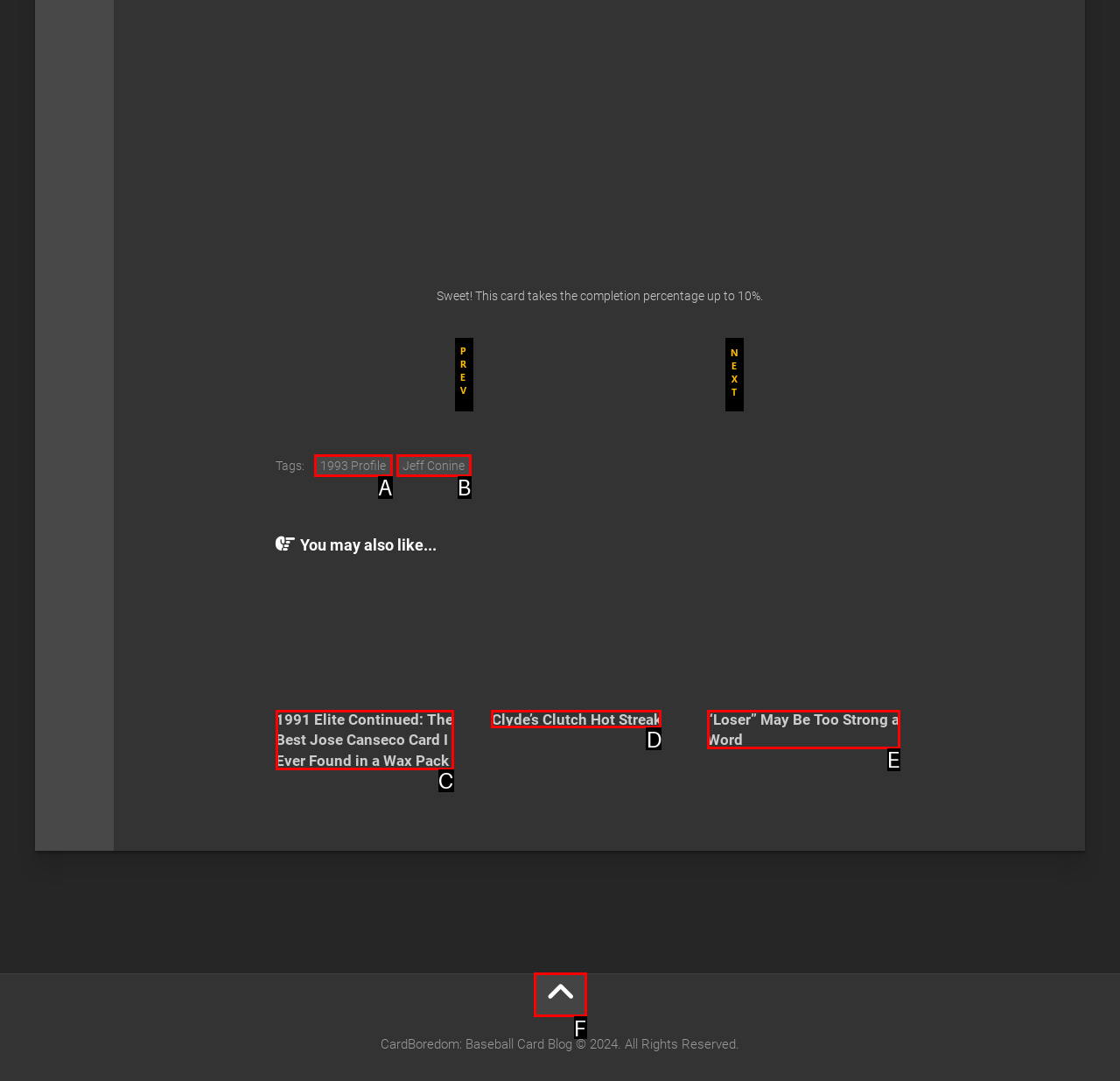Determine the HTML element that best aligns with the description: Jeff Conine
Answer with the appropriate letter from the listed options.

B